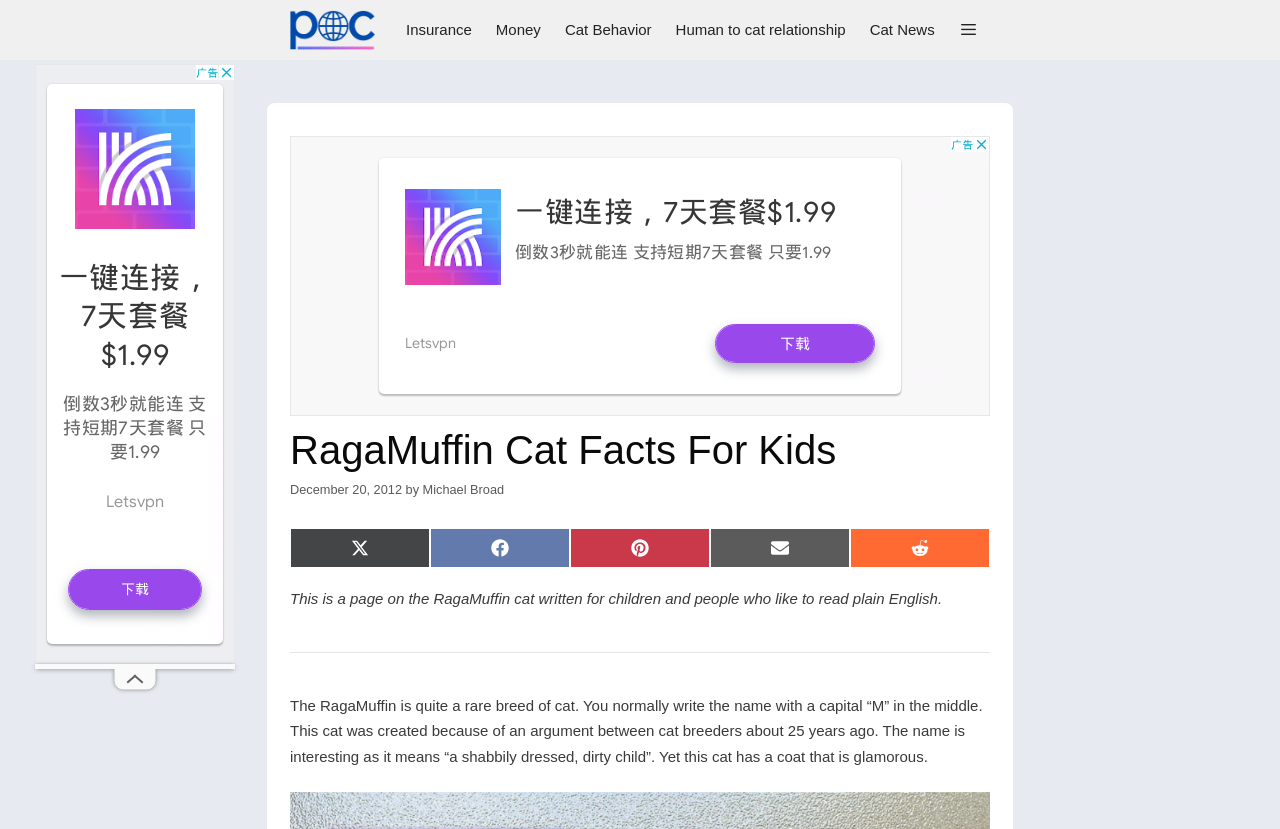Can you identify and provide the main heading of the webpage?

RagaMuffin Cat Facts For Kids